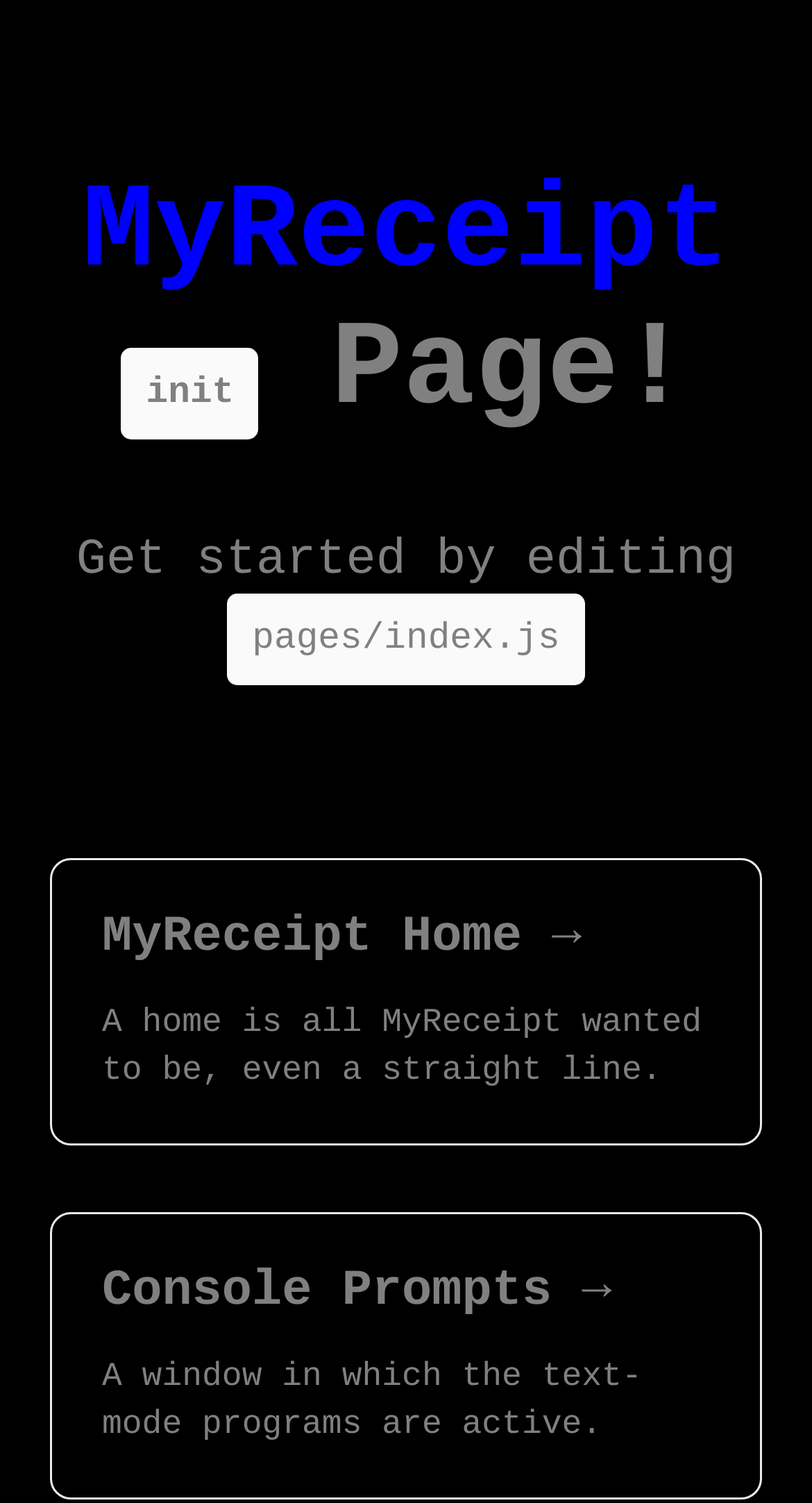Could you identify the text that serves as the heading for this webpage?

MyReceipt init Page!